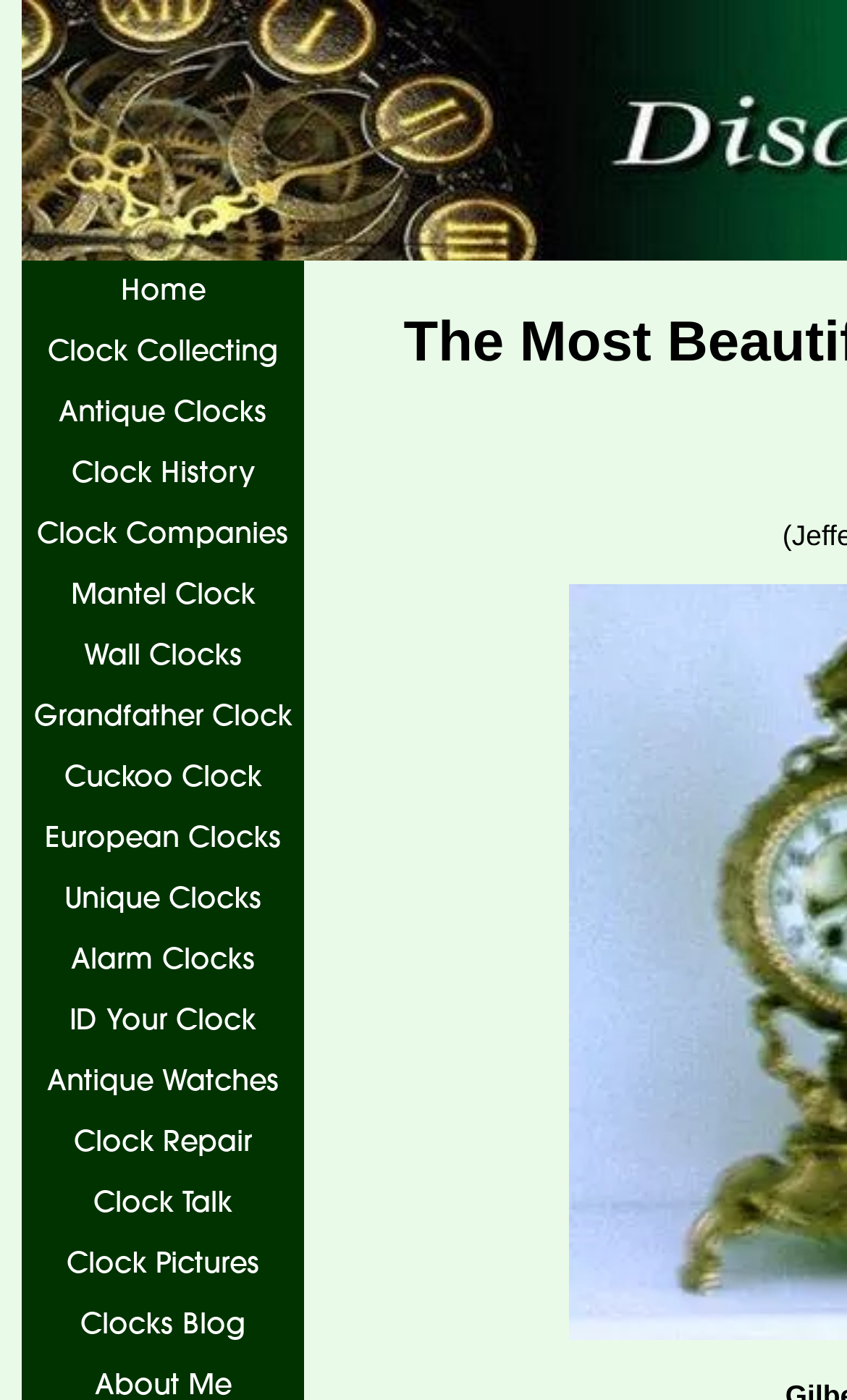What is the first link on the webpage?
Using the image as a reference, give a one-word or short phrase answer.

Home